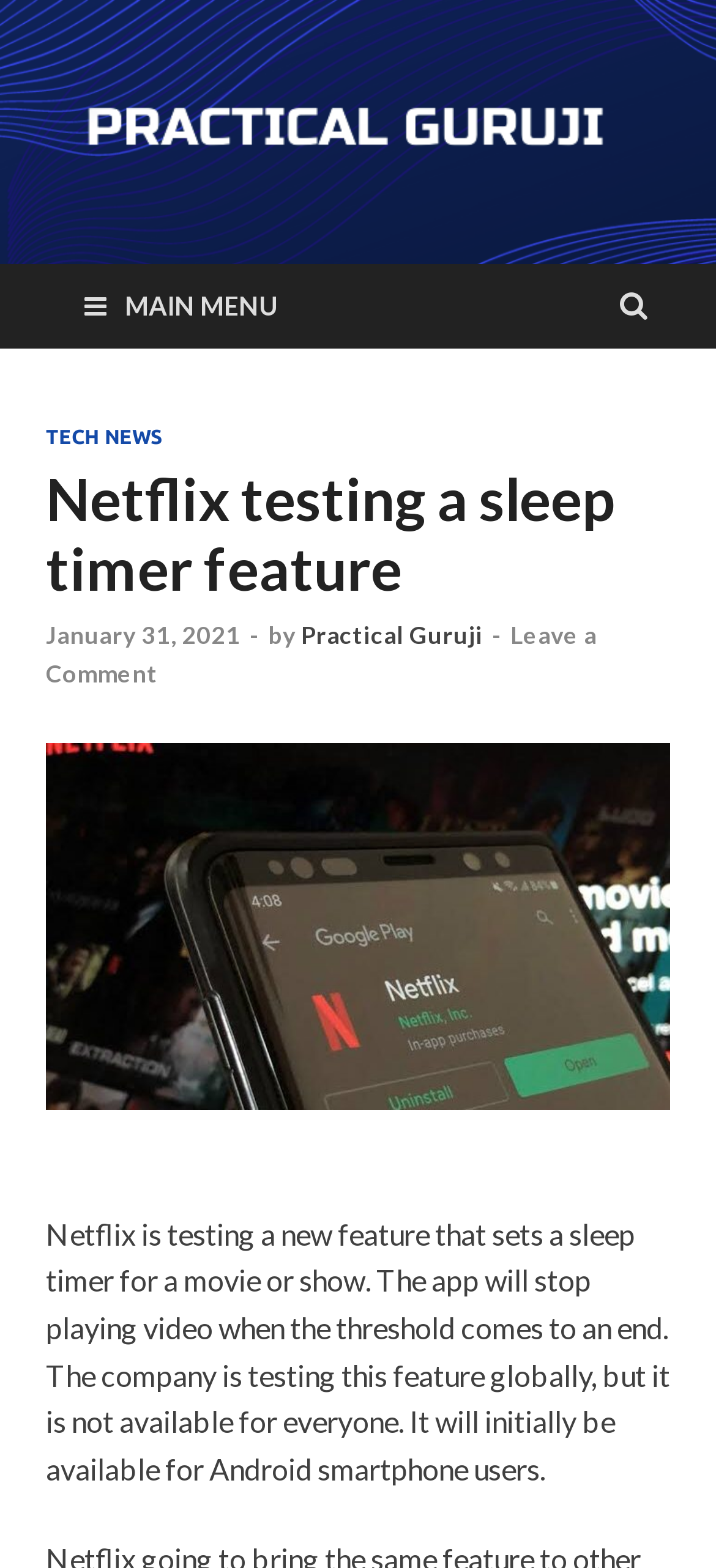What will happen when the sleep timer threshold is reached?
Can you provide an in-depth and detailed response to the question?

According to the webpage content, when the sleep timer threshold is reached, the Netflix app will stop playing the video, which is the purpose of the sleep timer feature being tested.